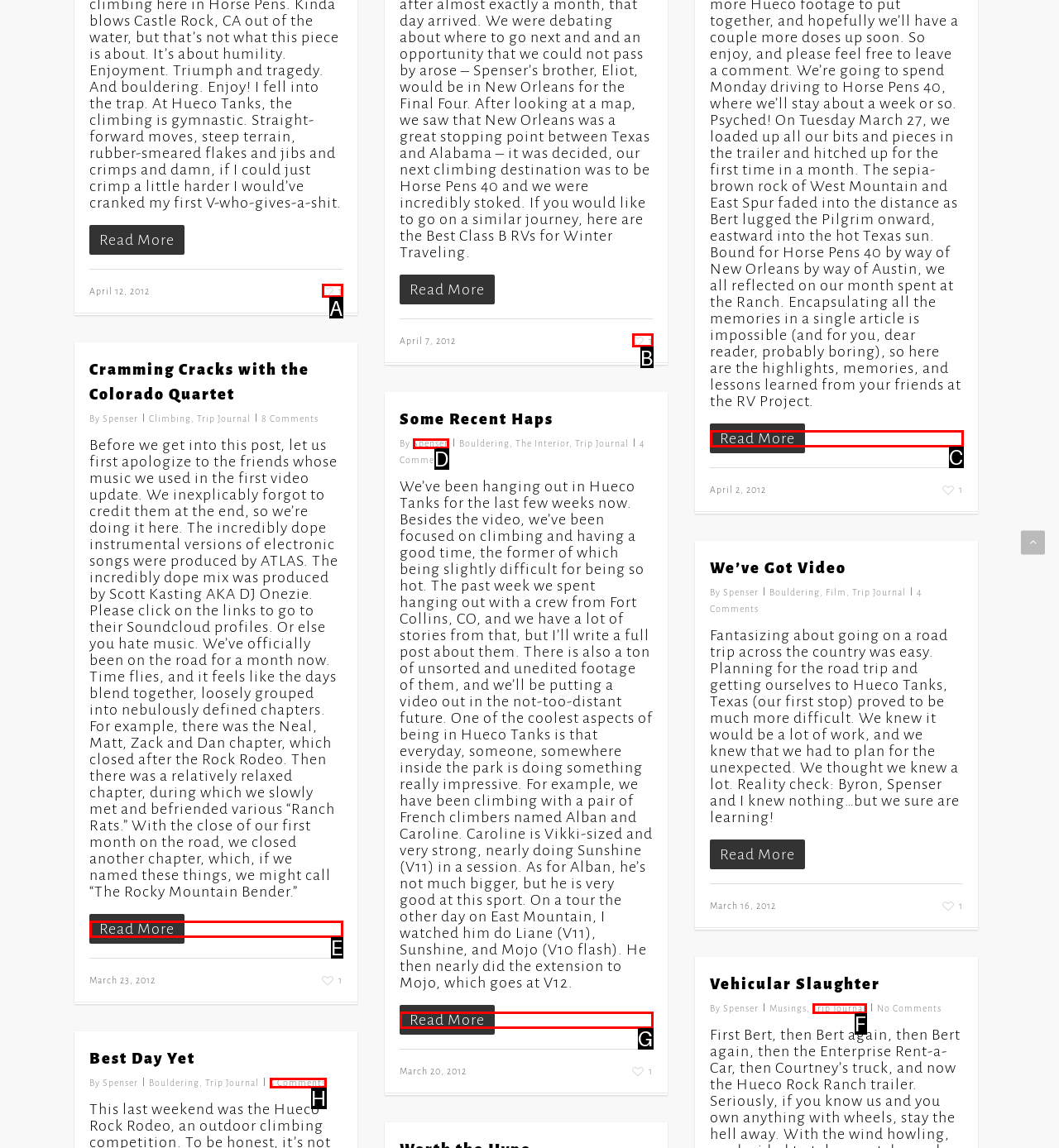Identify the HTML element that corresponds to the description: Michael Spedding Provide the letter of the correct option directly.

None